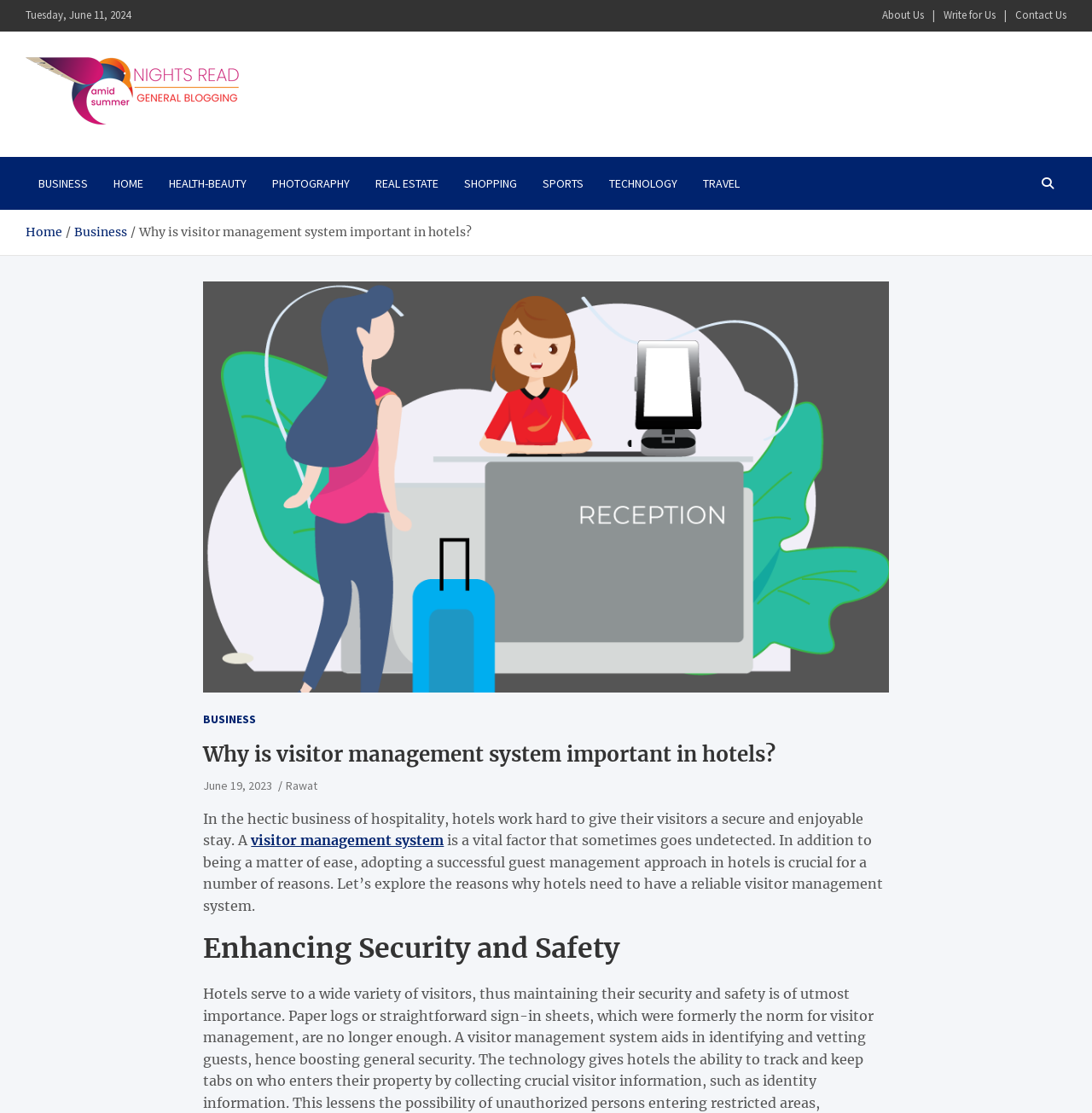Find the bounding box coordinates of the clickable area required to complete the following action: "Click on About Us".

[0.808, 0.007, 0.846, 0.02]